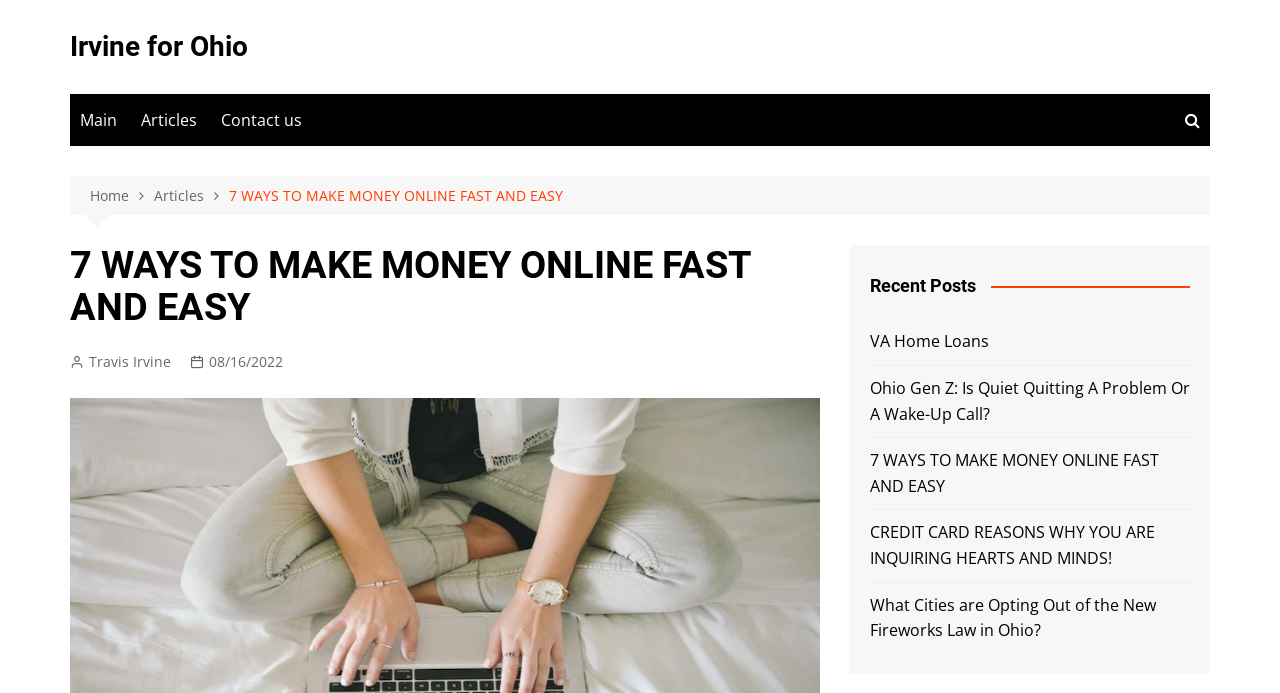Determine the bounding box of the UI element mentioned here: "Travis Irvine". The coordinates must be in the format [left, top, right, bottom] with values ranging from 0 to 1.

[0.055, 0.506, 0.134, 0.538]